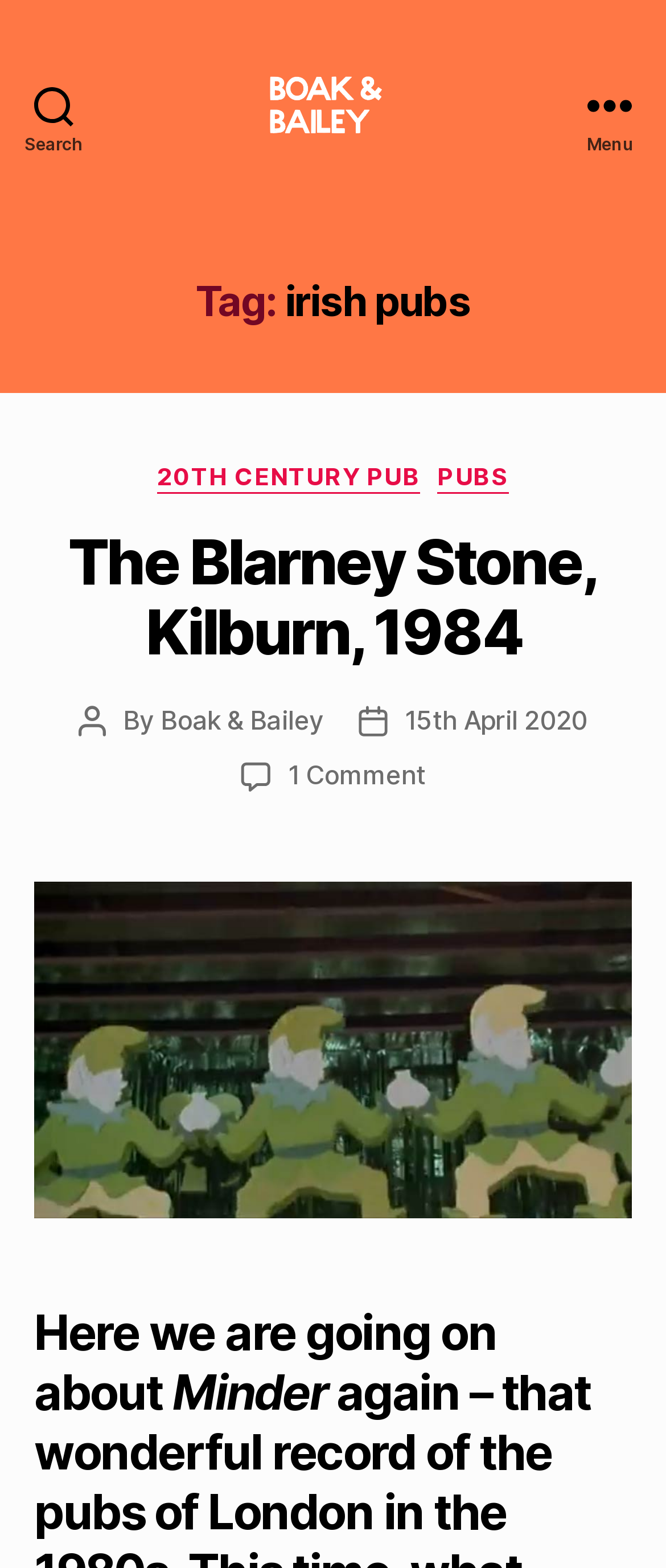Please find the bounding box coordinates (top-left x, top-left y, bottom-right x, bottom-right y) in the screenshot for the UI element described as follows: The Blarney Stone, Kilburn, 1984

[0.102, 0.334, 0.898, 0.427]